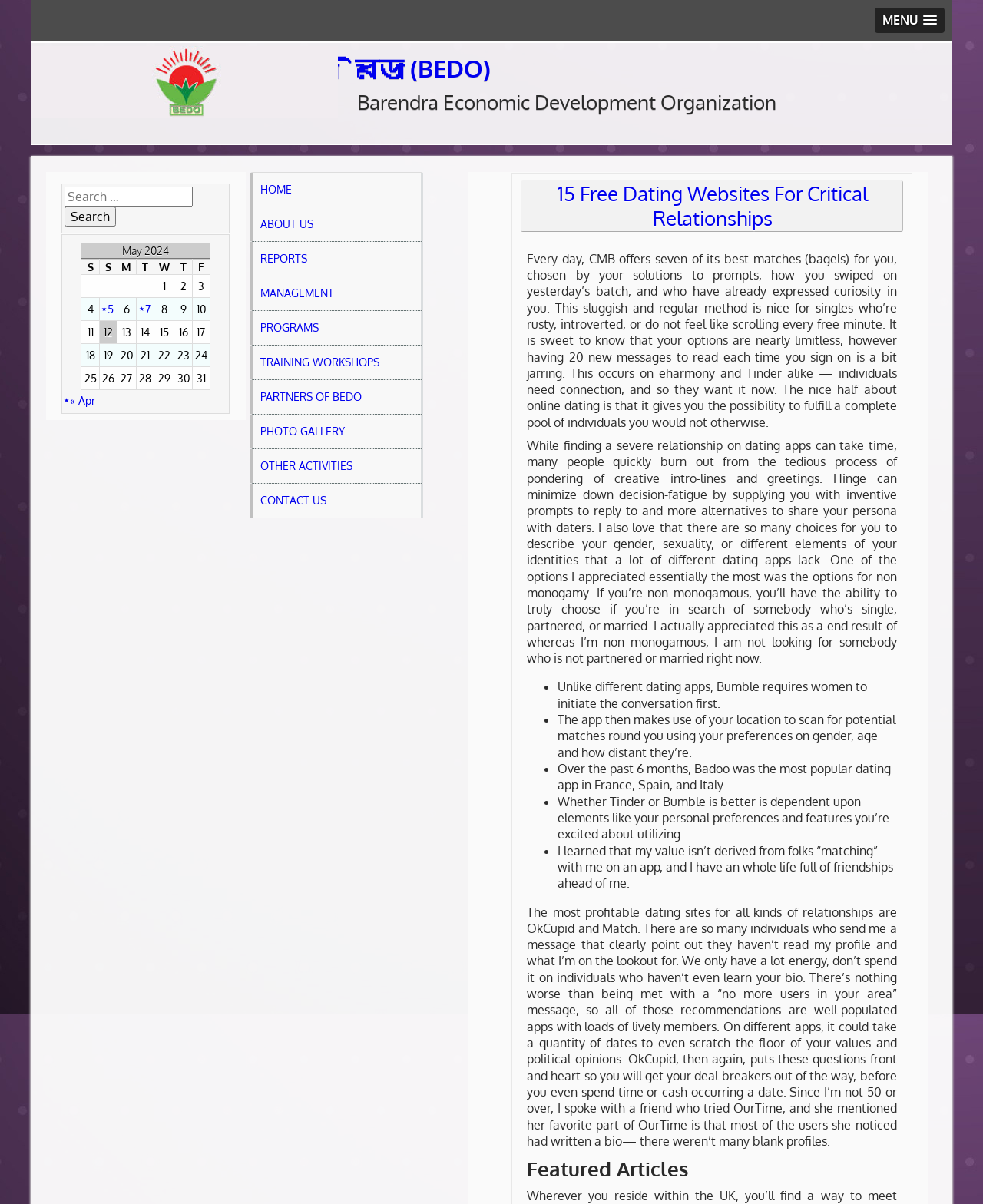Provide the bounding box coordinates for the UI element that is described as: "« Apr".

[0.066, 0.327, 0.097, 0.338]